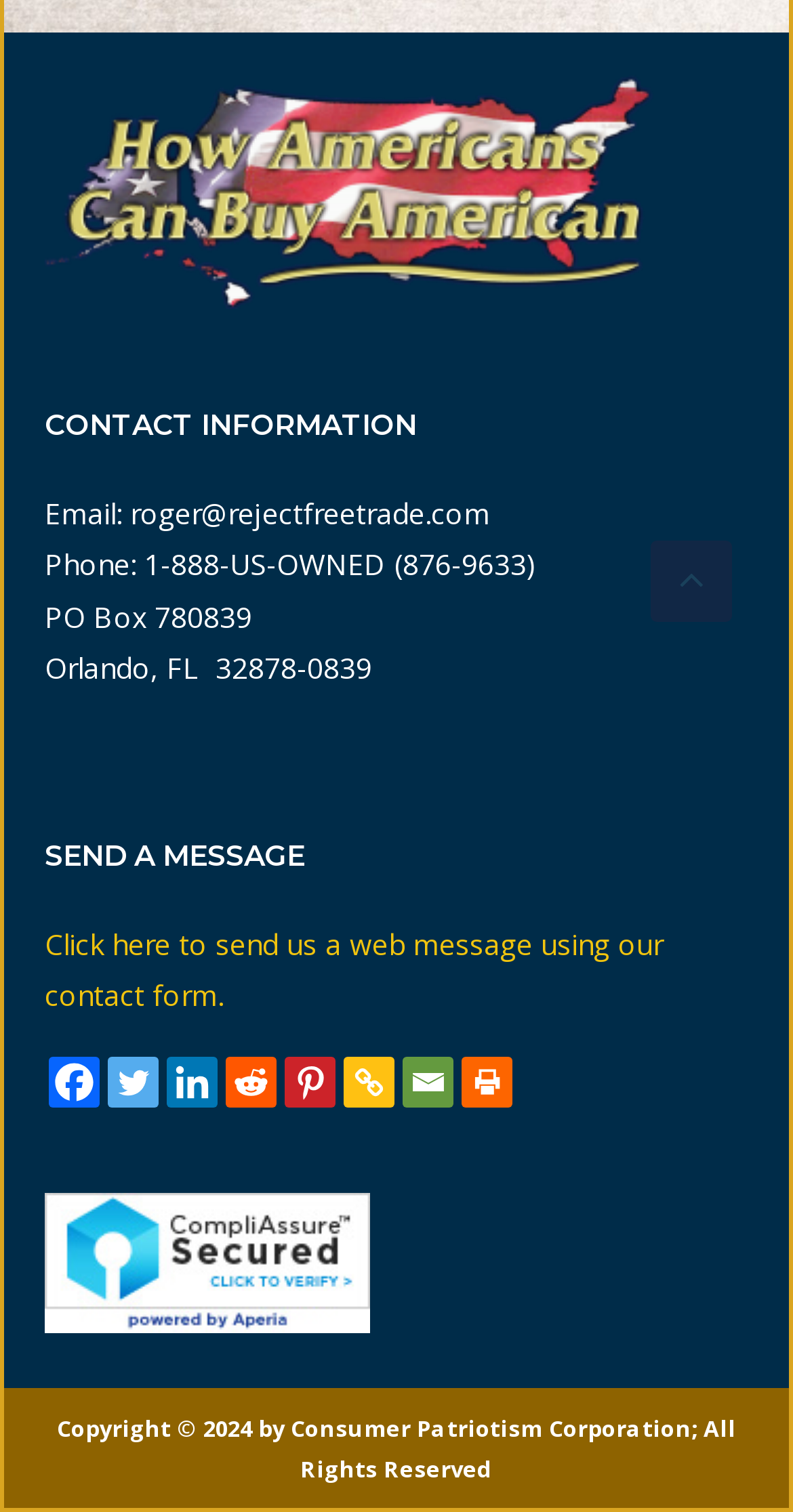What is the phone number?
Please give a well-detailed answer to the question.

I looked at the contact information section and found the phone number '1-888-US-OWNED (876-9633)'.